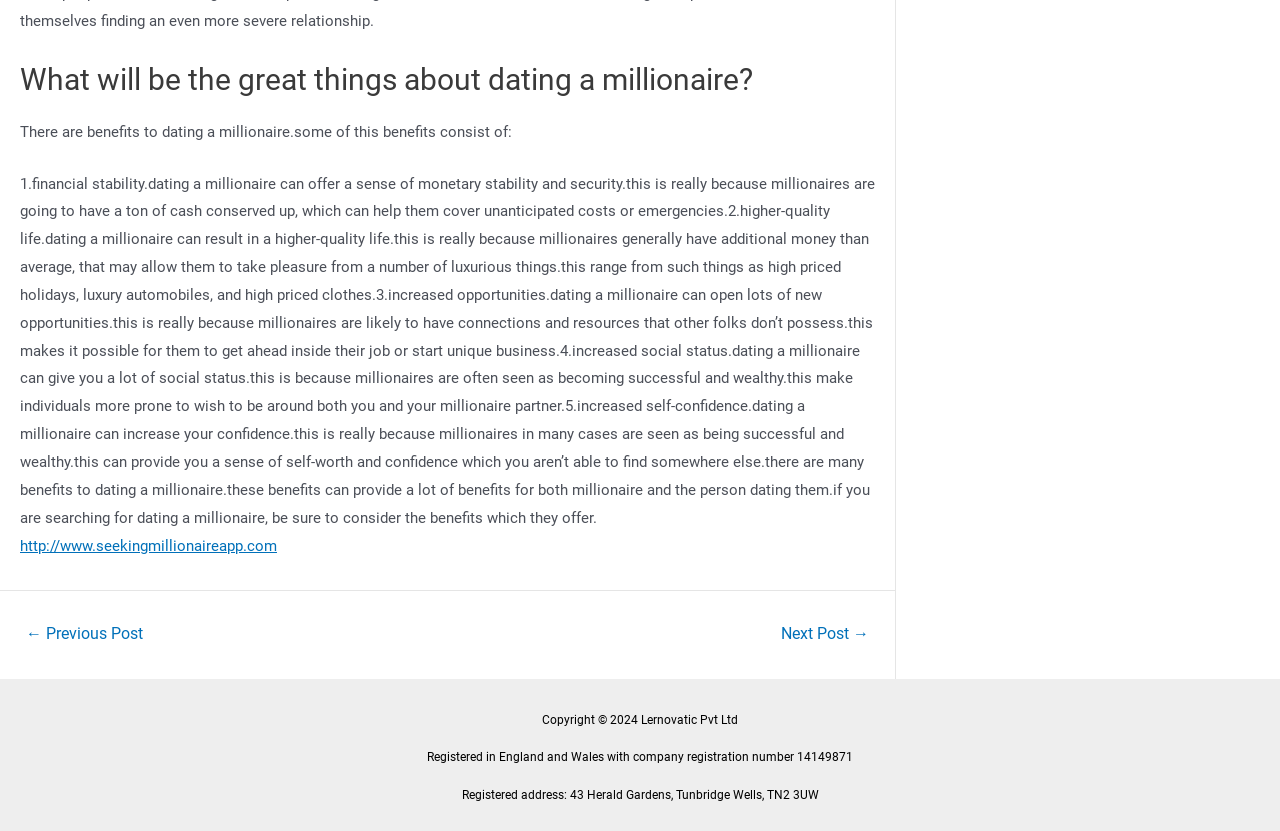Ascertain the bounding box coordinates for the UI element detailed here: "http://www.seekingmillionaireapp.com". The coordinates should be provided as [left, top, right, bottom] with each value being a float between 0 and 1.

[0.016, 0.646, 0.216, 0.667]